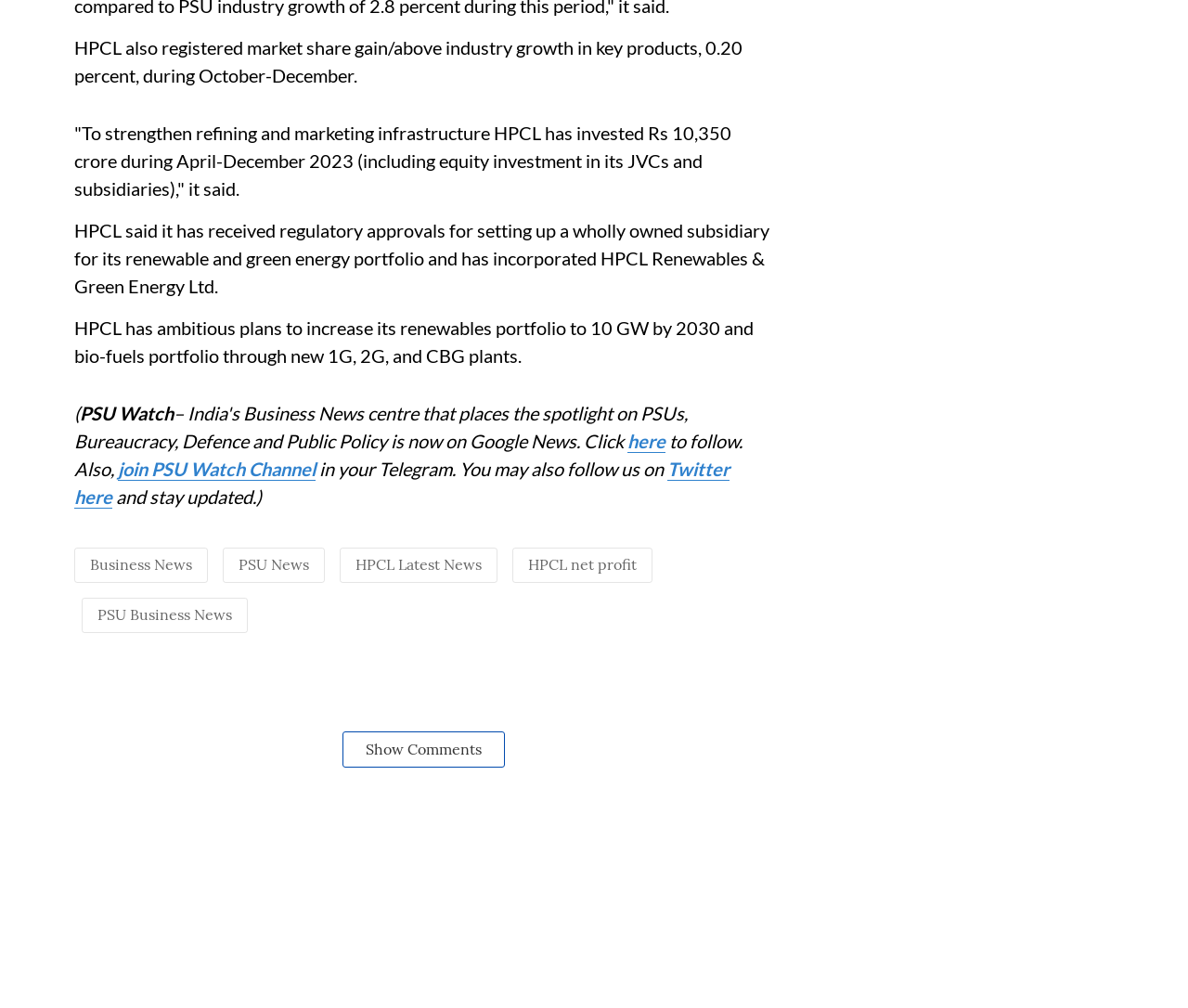Determine the bounding box for the described HTML element: "Show Comments". Ensure the coordinates are four float numbers between 0 and 1 in the format [left, top, right, bottom].

[0.288, 0.726, 0.425, 0.761]